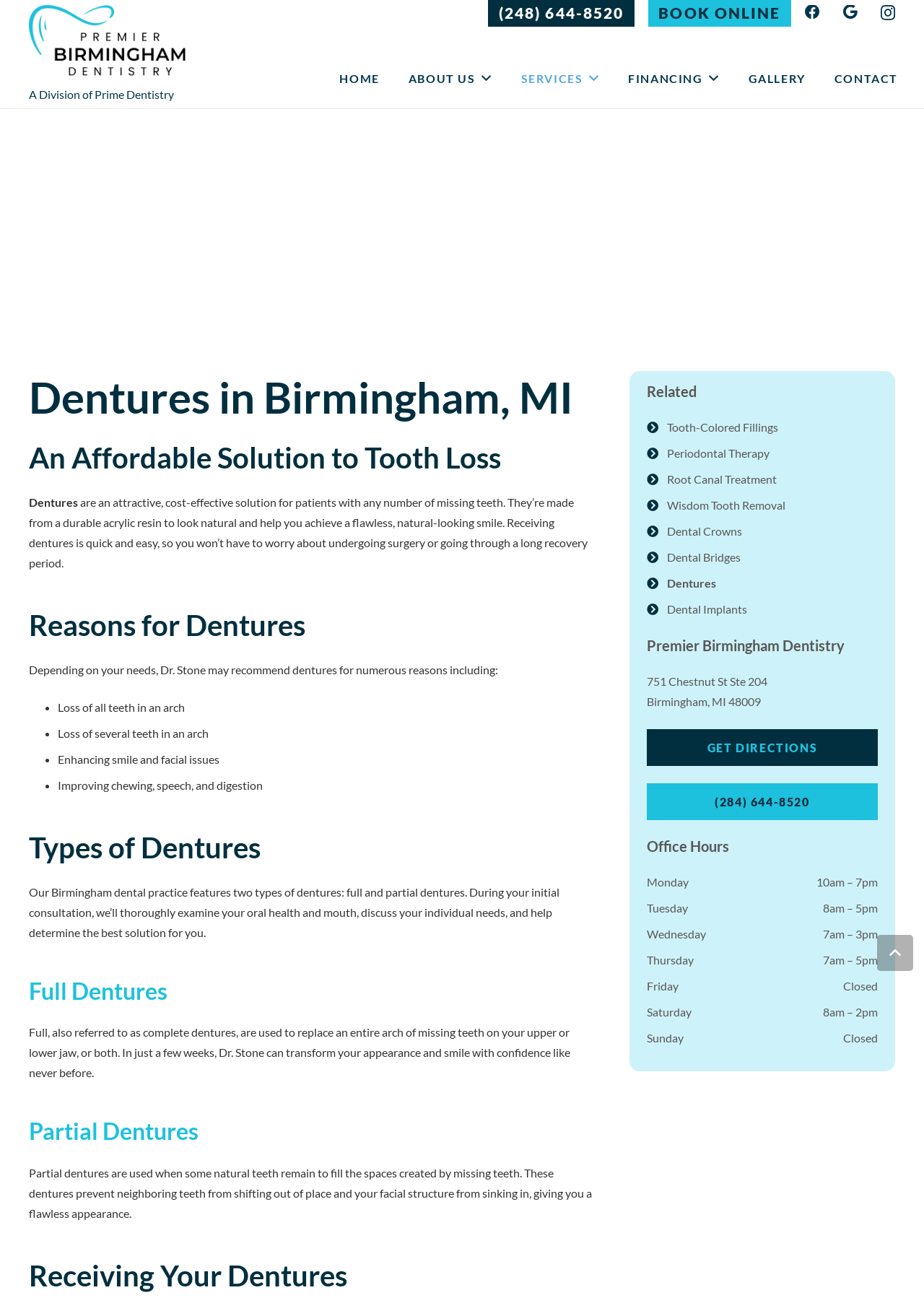Identify the bounding box coordinates of the section that should be clicked to achieve the task described: "Click the BOOK ONLINE button".

[0.701, 0.0, 0.856, 0.021]